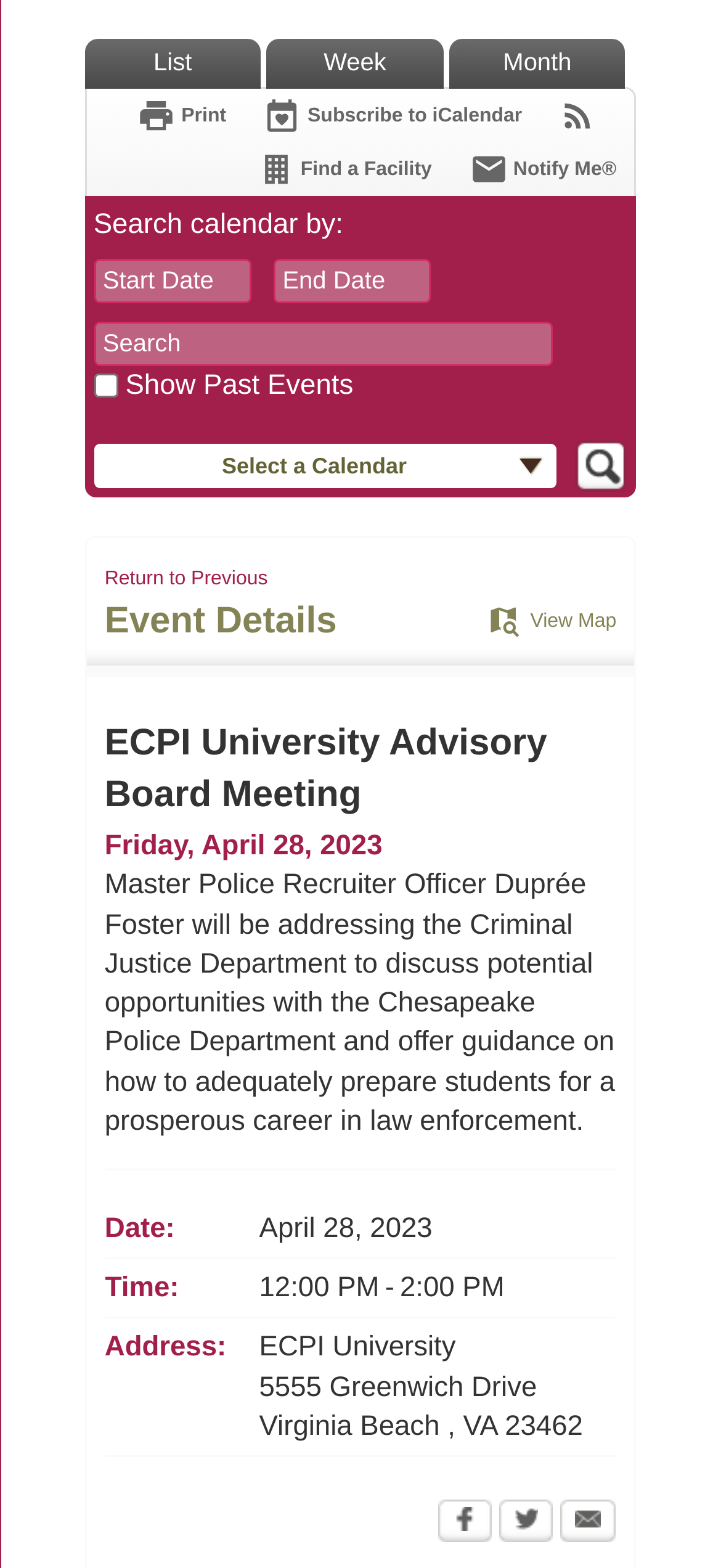How many grid cells are there in the calendar? Analyze the screenshot and reply with just one word or a short phrase.

42